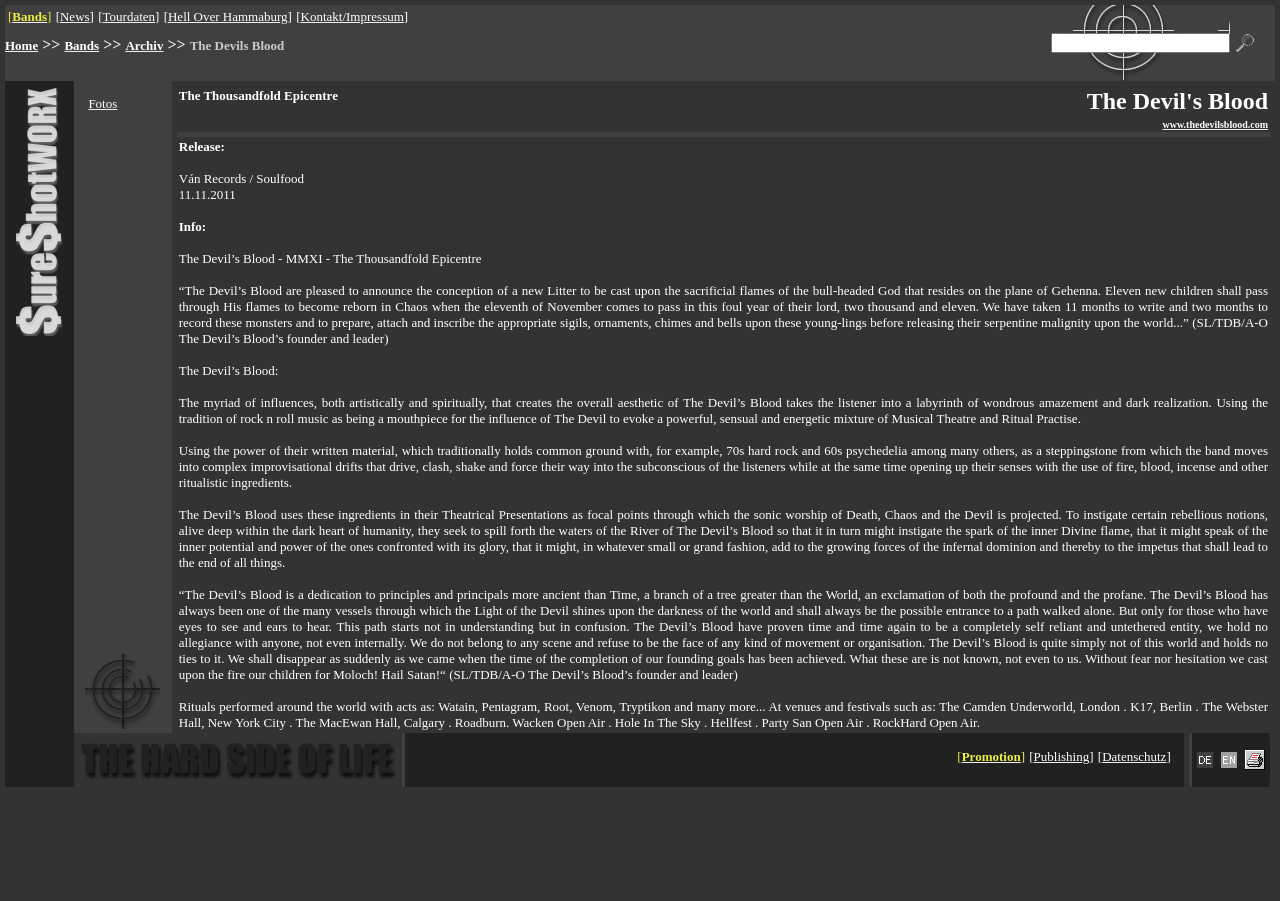Write an elaborate caption that captures the essence of the webpage.

The webpage is about a music band called "The Devil's Blood". At the top, there is a navigation menu with links to "Bands", "News", "Tourdaten", "Hell Over Hammaburg", and "Kontakt/Impressum" in both German and English. Below the menu, there is a logo image on the left and a section with the title "Fotos" on the right.

The main content of the page is a long text about the band, including information about their music style, influences, and goals. The text is divided into several paragraphs and includes quotes from the band's founder and leader. The text also mentions the band's album "The Thousandfold Epicentre" and its release date.

There are no images on the page besides the logo, but there are several links to external websites and social media platforms. The page has a simple and minimalistic design, with a focus on the text content. The layout is organized into several sections, with clear headings and paragraphs, making it easy to read and navigate.